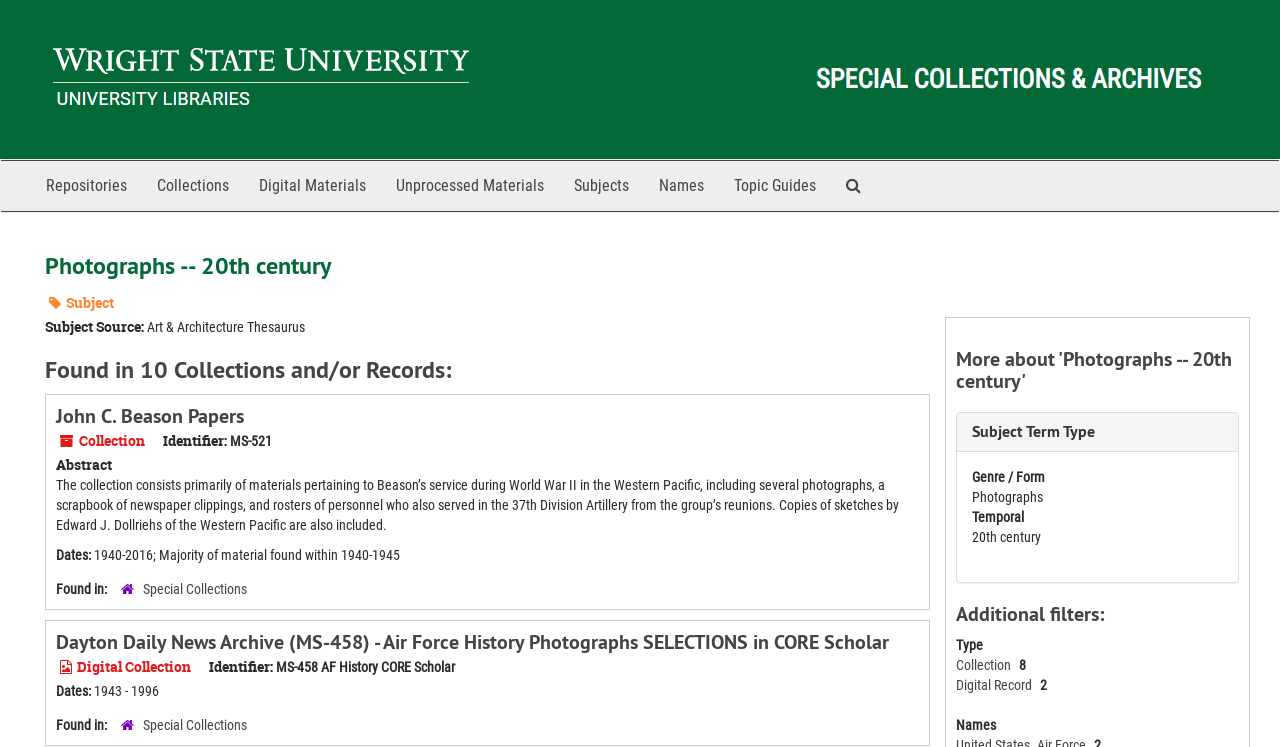Locate the bounding box coordinates of the area you need to click to fulfill this instruction: 'Contact Us'. The coordinates must be in the form of four float numbers ranging from 0 to 1: [left, top, right, bottom].

None